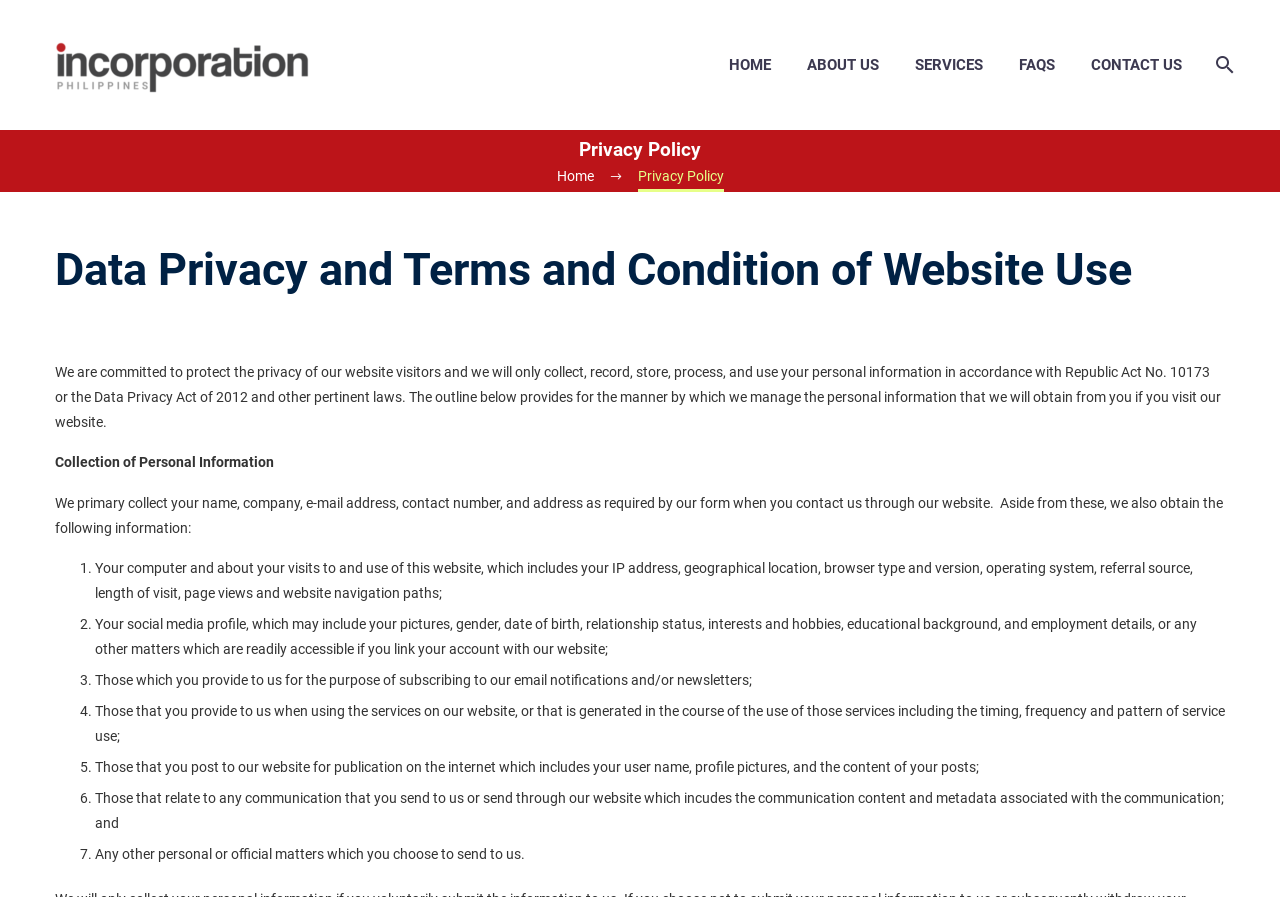Provide the bounding box coordinates of the HTML element described by the text: "Home".

[0.435, 0.187, 0.464, 0.205]